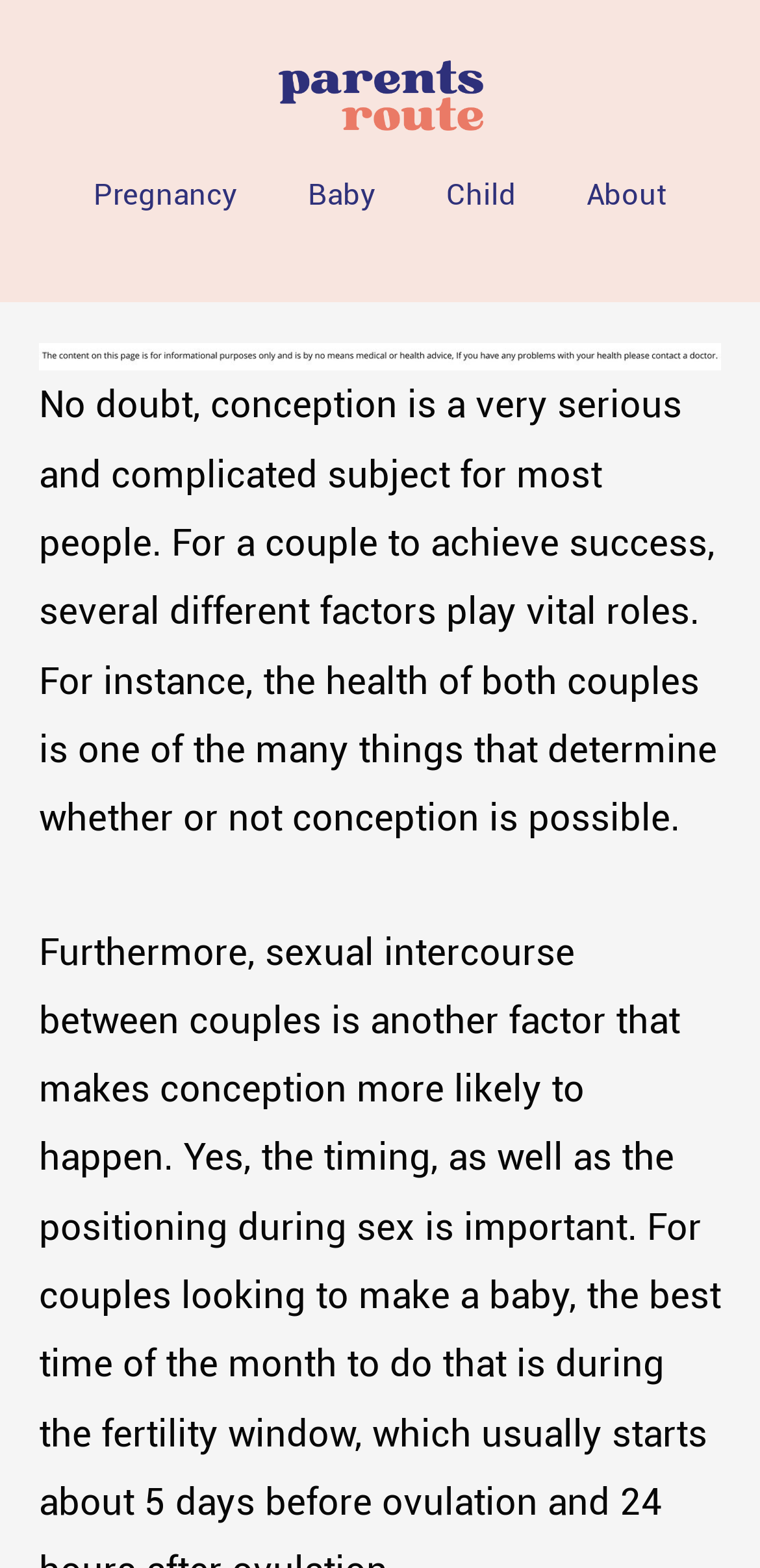Describe the entire webpage, focusing on both content and design.

The webpage is about conception and pregnancy, with a focus on the factors that affect a couple's success in conceiving. At the top of the page, there is a row of links, including "Pregnancy", "Baby", "Child", and "About", which are evenly spaced and take up most of the width of the page. 

Below the links, there is a large figure or image that spans the entire width of the page. Underneath the image, there is a block of text that summarizes the importance of conception and the various factors that contribute to a couple's success, including the health of both partners. The text is quite detailed and takes up about half of the page's height.